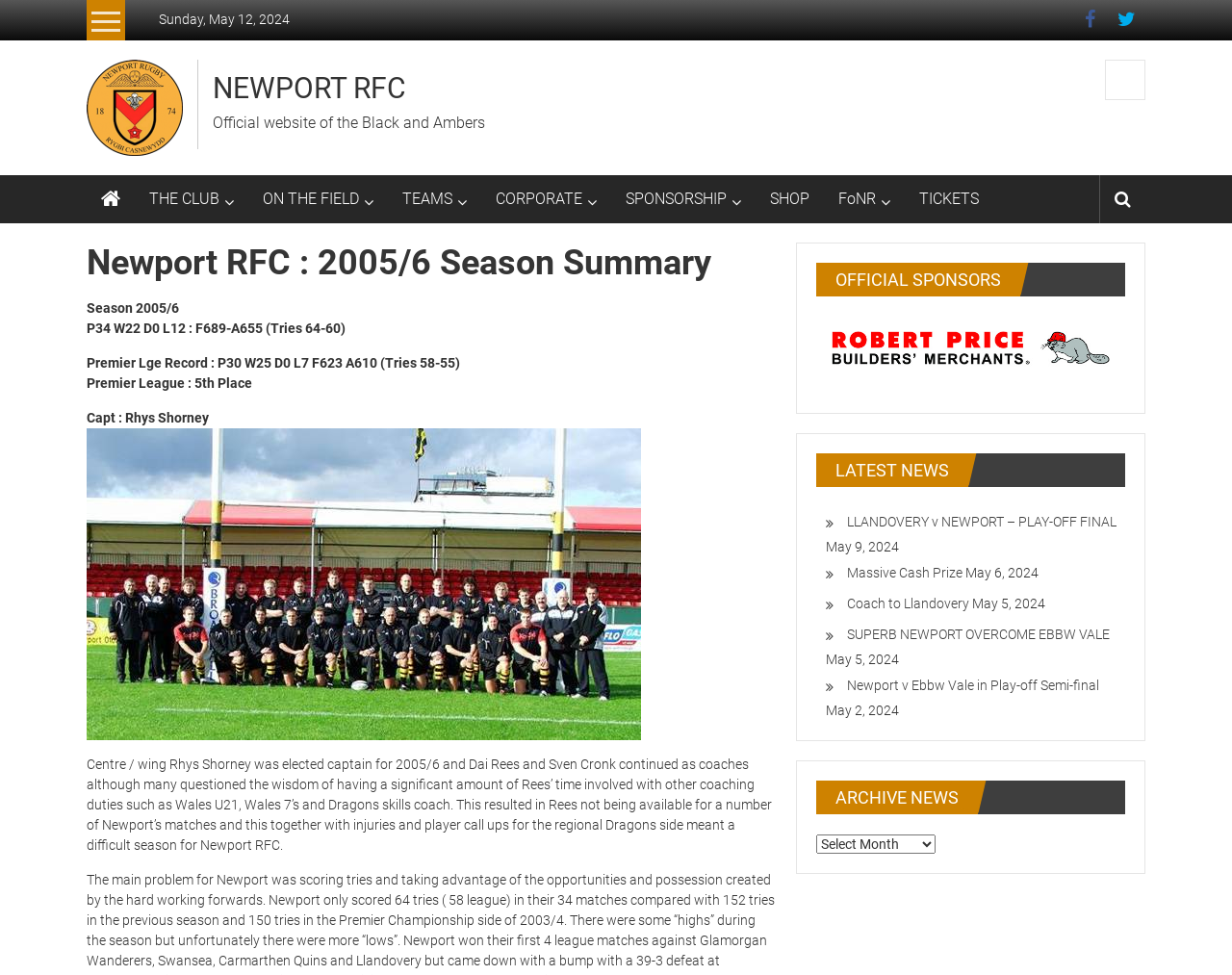Who is the captain of Newport RFC for the 2005/6 season?
Observe the image and answer the question with a one-word or short phrase response.

Rhys Shorney